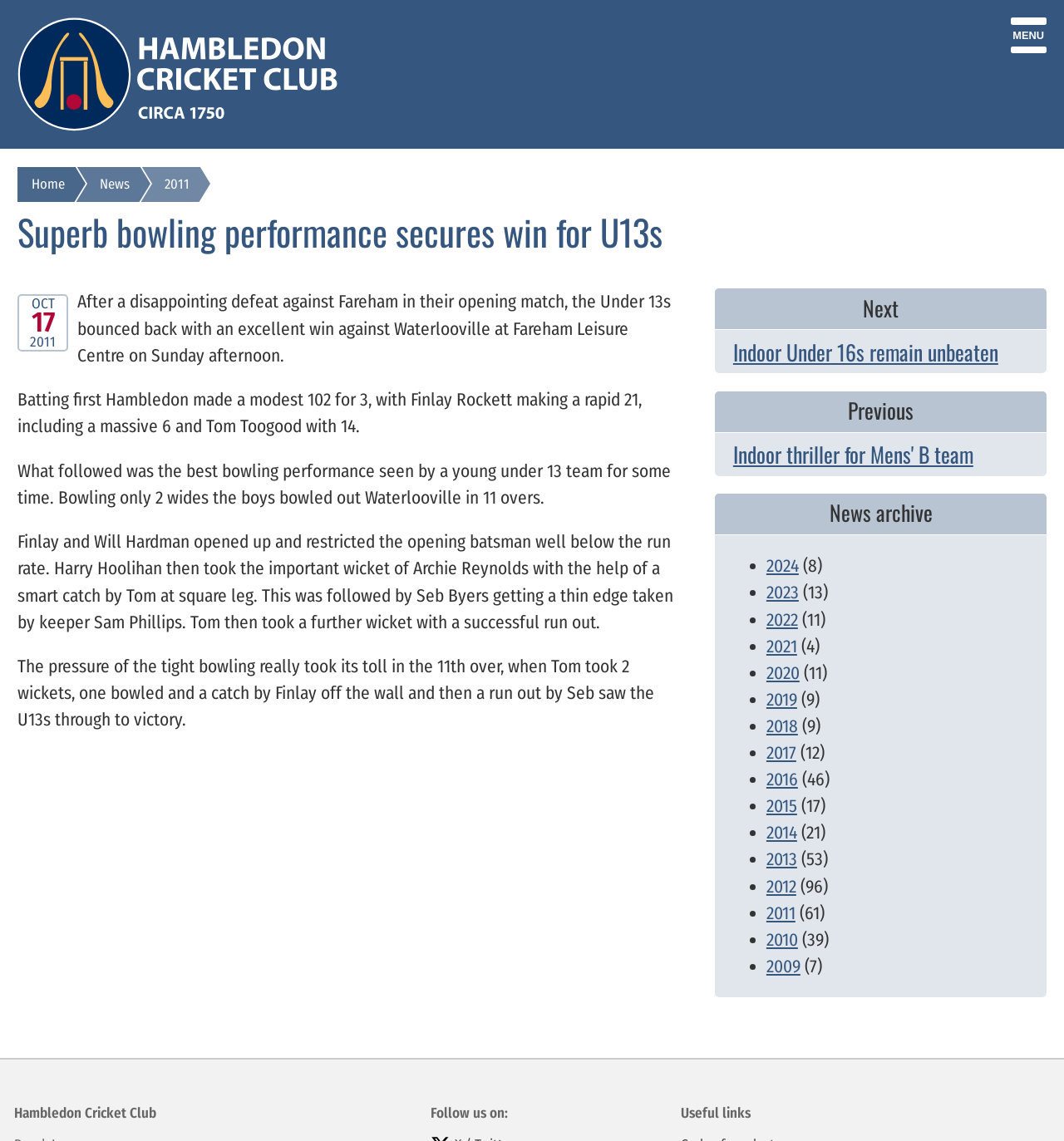What was the score made by Hambledon in their batting innings?
Based on the image content, provide your answer in one word or a short phrase.

102 for 3